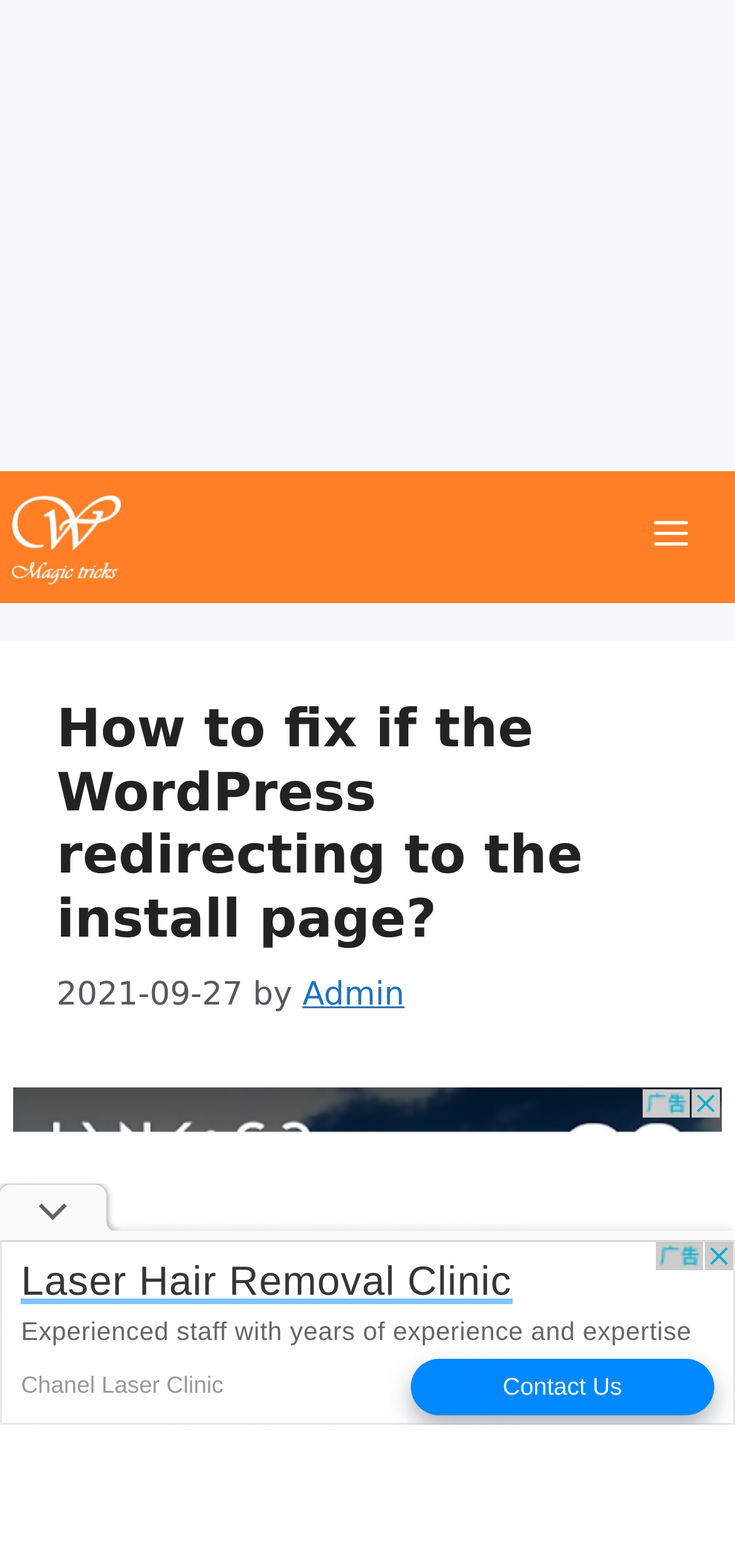Locate and extract the text of the main heading on the webpage.

How to fix if the WordPress redirecting to the install page?